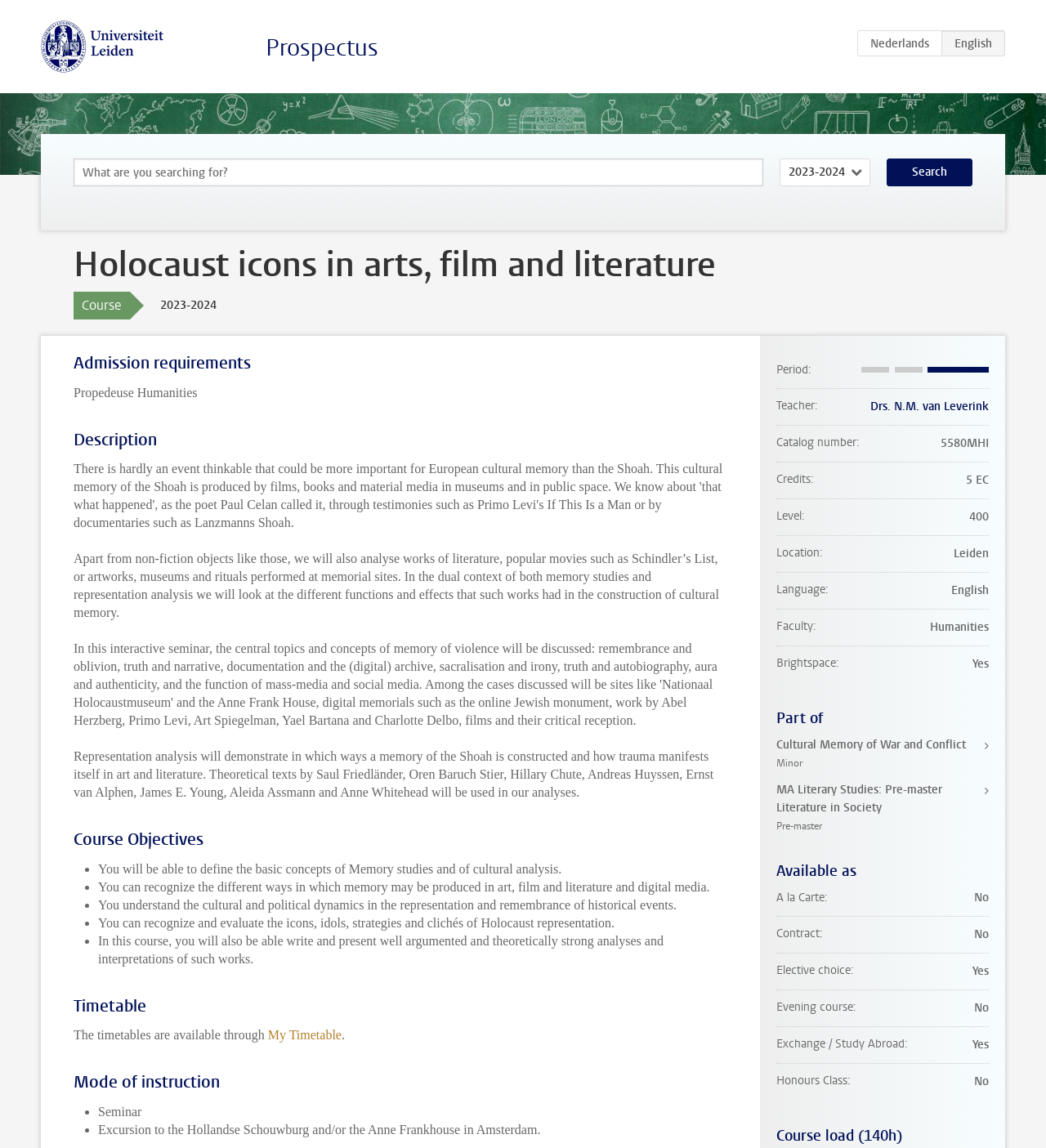Provide an in-depth caption for the webpage.

This webpage is about a course prospectus for "Holocaust icons in arts, film and literature" at Universiteit Leiden. At the top, there is a university logo and a link to the university's homepage. Below that, there is a search bar and a dropdown menu to select the academic year.

The main content of the page is divided into several sections. The first section is the course title and description, which includes a brief overview of the course. This is followed by a section on admission requirements, which lists the necessary prerequisites for taking the course.

The next section is the course description, which provides a detailed explanation of the course's objectives and what students can expect to learn. This section is further divided into several subsections, including course objectives, timetable, mode of instruction, and available as.

The course objectives section lists the skills and knowledge that students will acquire upon completing the course. The timetable section provides information on when and how the course will be taught. The mode of instruction section explains the teaching methods used in the course, which include seminars and excursions to relevant locations.

The available as section lists the different programs and minors that this course is a part of. There is also a section that provides additional information about the course, including the teacher, catalog number, credits, level, location, language, and faculty.

Throughout the page, there are several headings and subheadings that help to organize the content and make it easier to read. The text is dense and informative, suggesting that the page is intended for students who are interested in taking the course and want to learn more about it.